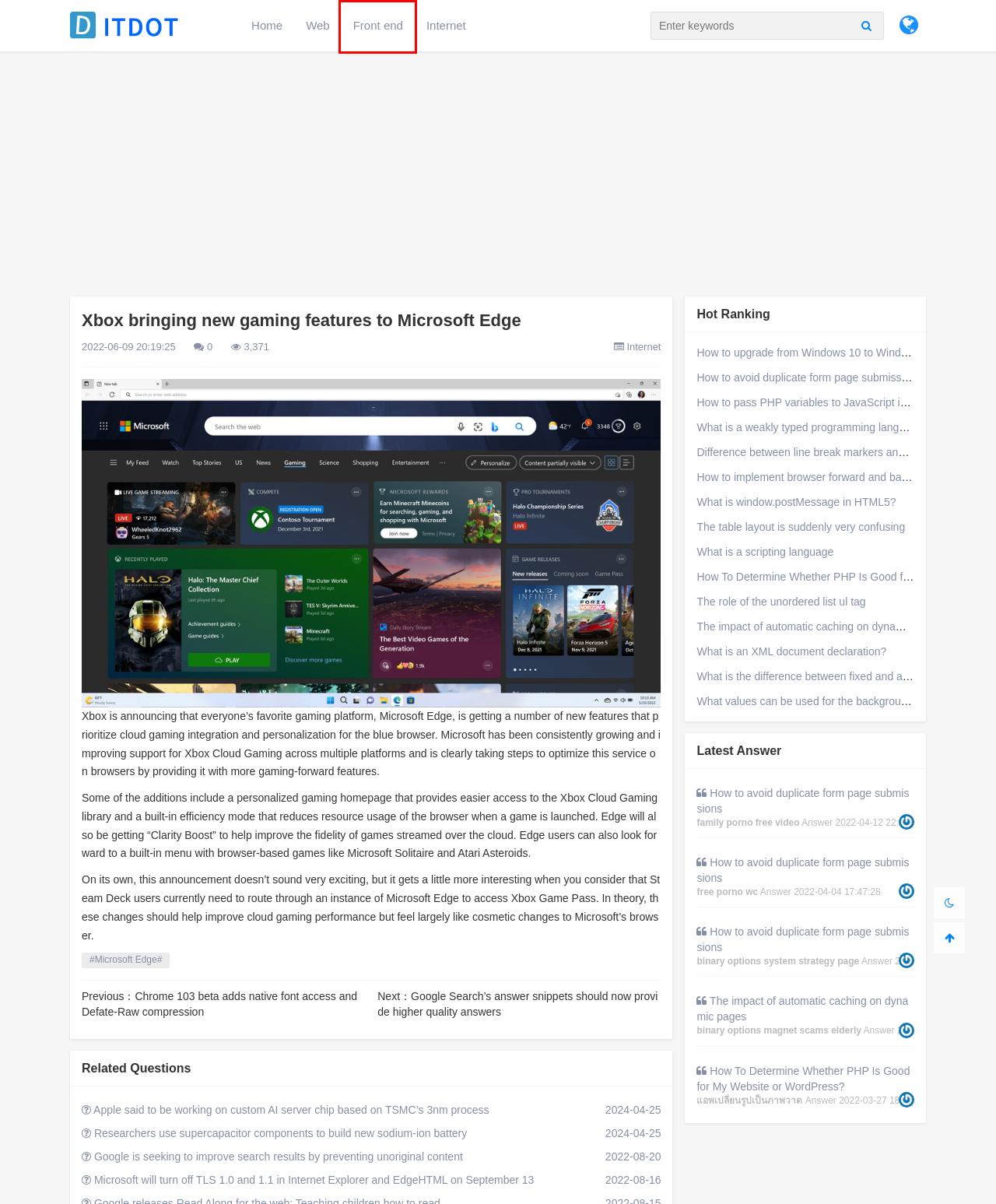You have a screenshot of a webpage with a red bounding box highlighting a UI element. Your task is to select the best webpage description that corresponds to the new webpage after clicking the element. Here are the descriptions:
A. Researchers use supercapacitor components to build new sodium-ion battery-ITdot
B. Microsoft will turn off TLS 1.0 and 1.1 in Internet Explorer and EdgeHTML on September 13-ITdot
C. Frontend-ITdot
D. The role of the unordered list ul tag-ITdot
E. Google Search’s answer snippets should now provide higher quality answers-ITdot
F. Chrome 103 beta adds native font access and Defate-Raw compression-ITdot
G. How to avoid duplicate form page submissions-ITdot
H. How to pass PHP variables to JavaScript in WordPress-ITdot

C